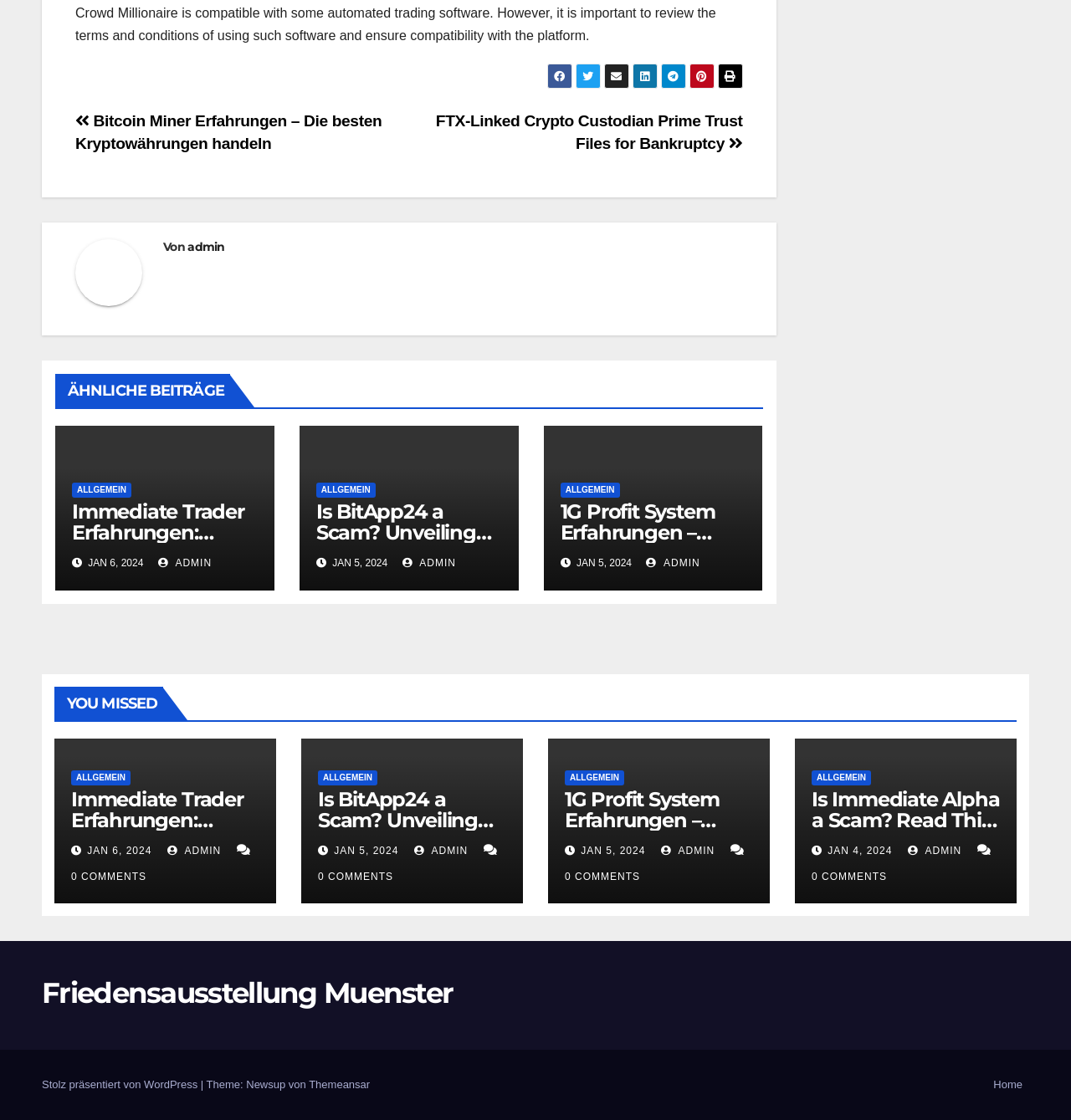Locate the bounding box coordinates of the element's region that should be clicked to carry out the following instruction: "Click on the 'Immediate Trader Erfahrungen' link". The coordinates need to be four float numbers between 0 and 1, i.e., [left, top, right, bottom].

[0.067, 0.447, 0.24, 0.484]